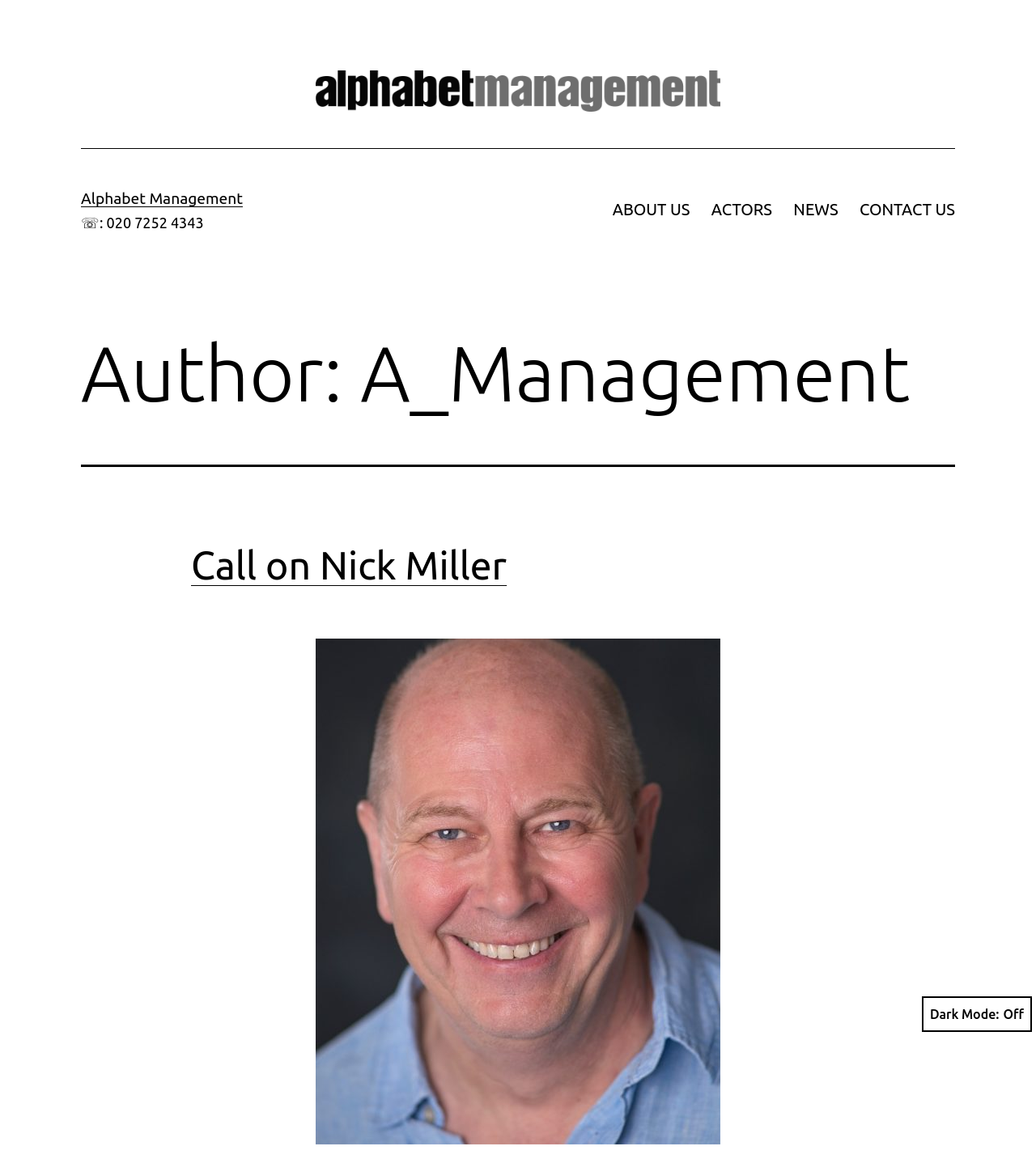Based on the image, provide a detailed response to the question:
What is the name of the author mentioned on the webpage?

I found the author's name by looking at the heading element with the text 'Author: A_Management' which is located at the top of the webpage.